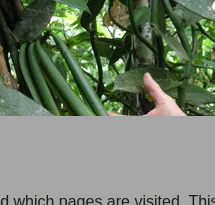Generate a descriptive account of all visible items and actions in the image.

The image captures a close-up of vanilla plants in a lush forest garden setting. It shows a person's hand gently touching the long green vanilla pods that hang from the vine, highlighting the intricate connection between nature and sustainable agriculture. Vanilla is known for its rich flavor and economic importance, particularly for small-scale farmers who cultivate it using sustainable and inclusive methods. Such practices enable them to provide nutritious food for their families and communities while promoting biodiversity. This scene exemplifies the challenges these farmers face from large-scale agriculture and the dominant industrial food production system, as efforts continue to support their sustainable agricultural practices.